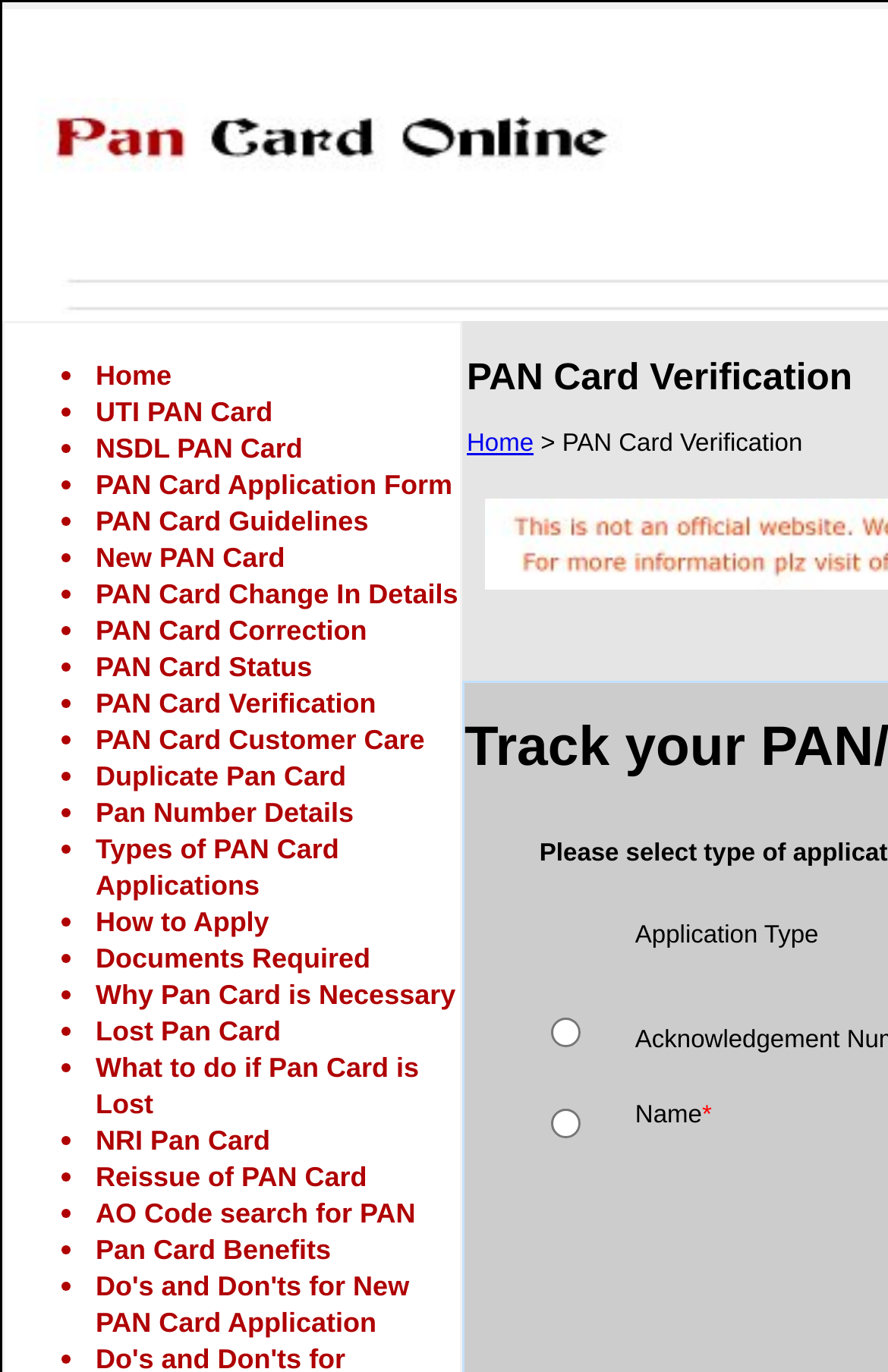Locate the bounding box coordinates of the area to click to fulfill this instruction: "Click on PAN Card Verification link". The bounding box should be presented as four float numbers between 0 and 1, in the order [left, top, right, bottom].

[0.108, 0.501, 0.423, 0.524]